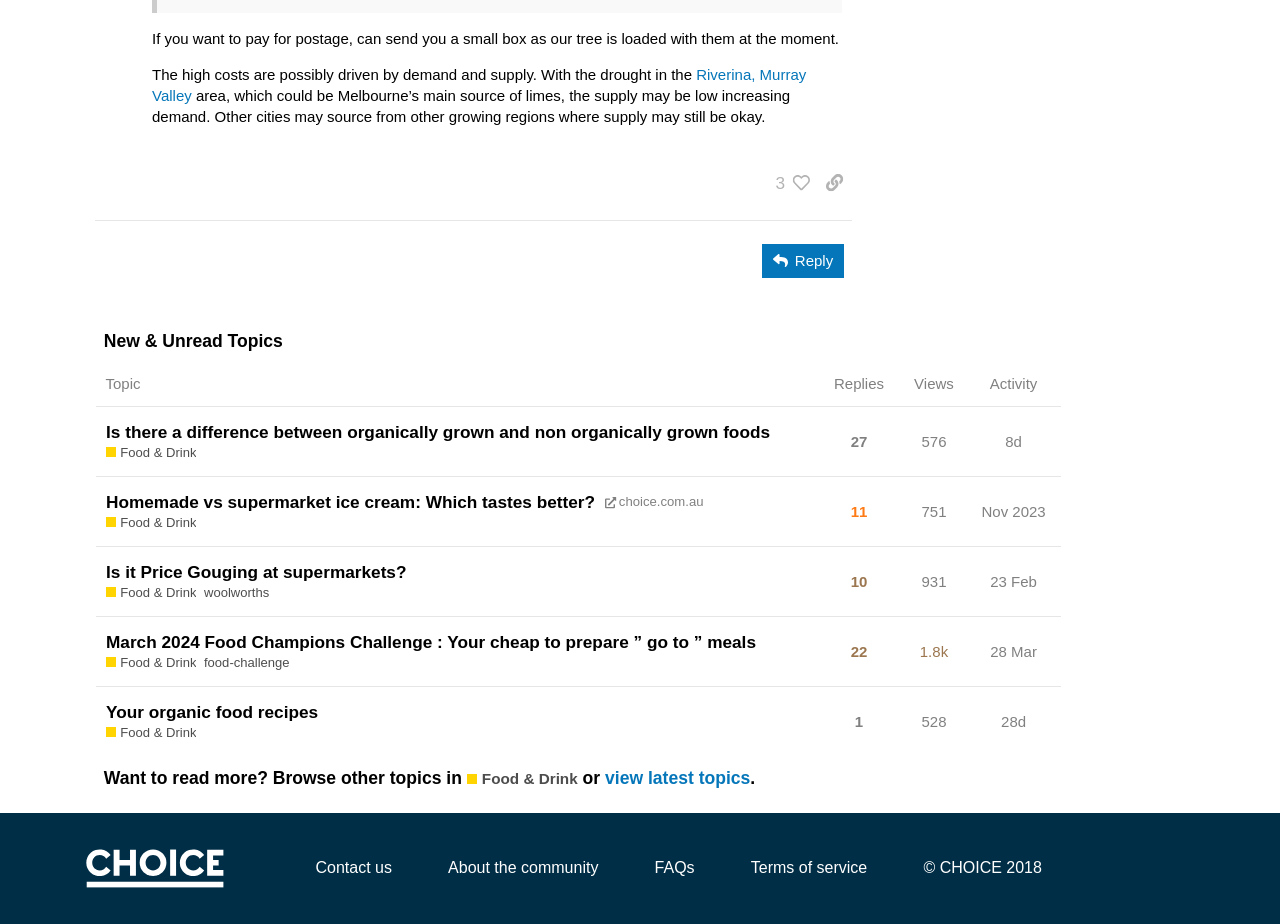Can you identify the bounding box coordinates of the clickable region needed to carry out this instruction: 'Click the '3 people liked this post. Click to view' button'? The coordinates should be four float numbers within the range of 0 to 1, stated as [left, top, right, bottom].

[0.598, 0.18, 0.633, 0.217]